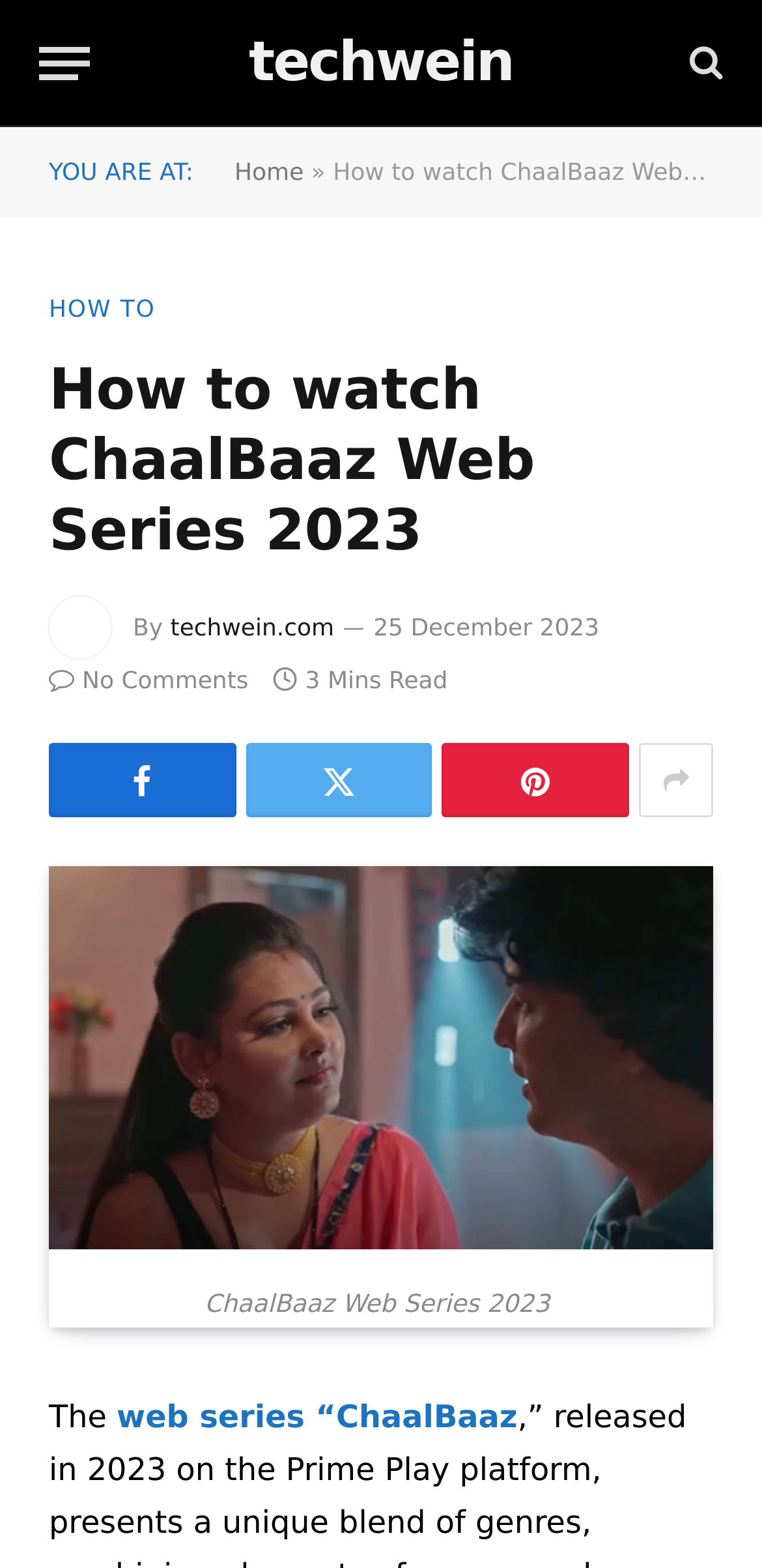Using the information in the image, could you please answer the following question in detail:
What is the reading time of the article?

I found the answer by looking at the static text element on the webpage, which says '3 Mins Read'. This indicates that the reading time of the article is 3 minutes.